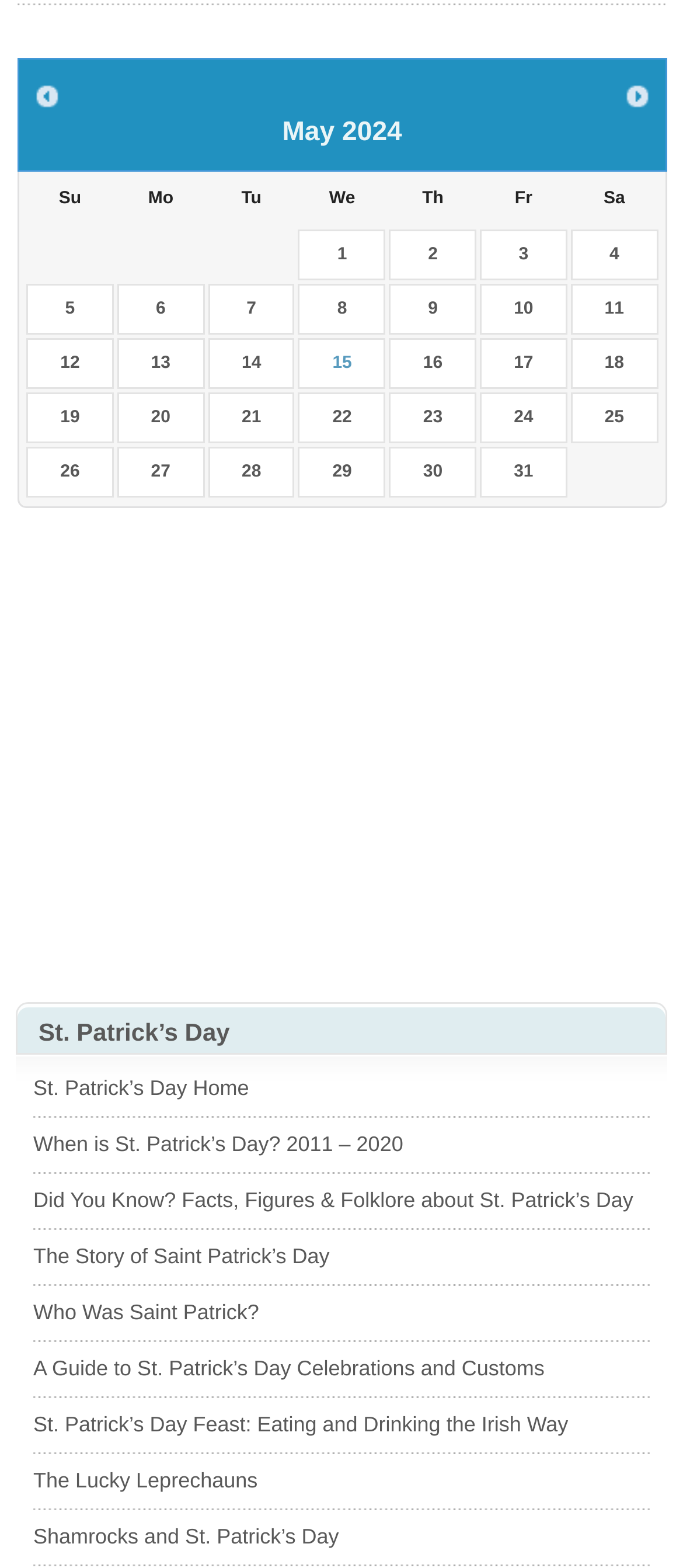Determine the bounding box coordinates for the area that should be clicked to carry out the following instruction: "go to next page".

[0.897, 0.046, 0.968, 0.077]